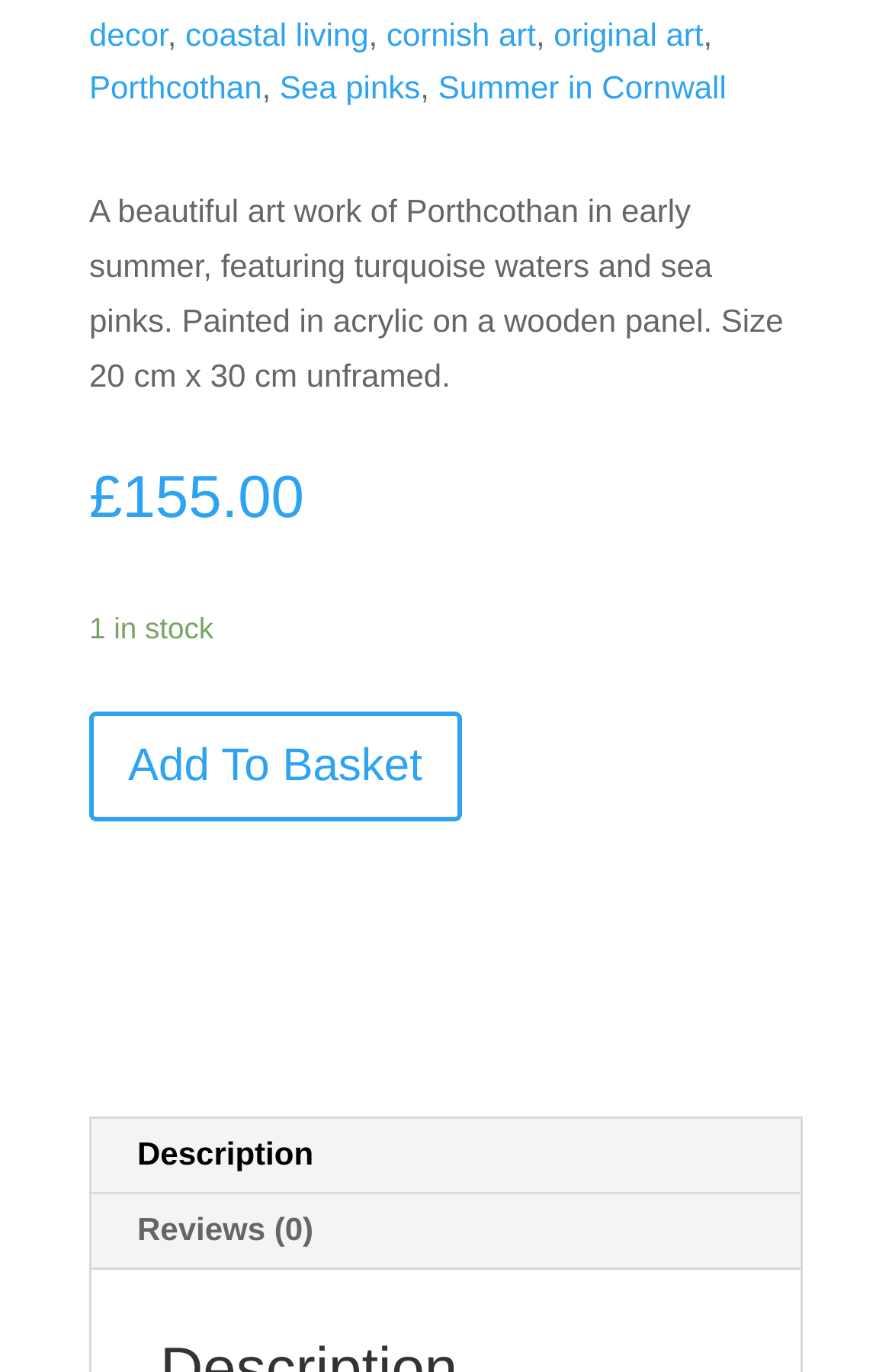Please locate the bounding box coordinates of the element's region that needs to be clicked to follow the instruction: "Check the price of the artwork". The bounding box coordinates should be provided as four float numbers between 0 and 1, i.e., [left, top, right, bottom].

[0.1, 0.337, 0.341, 0.388]